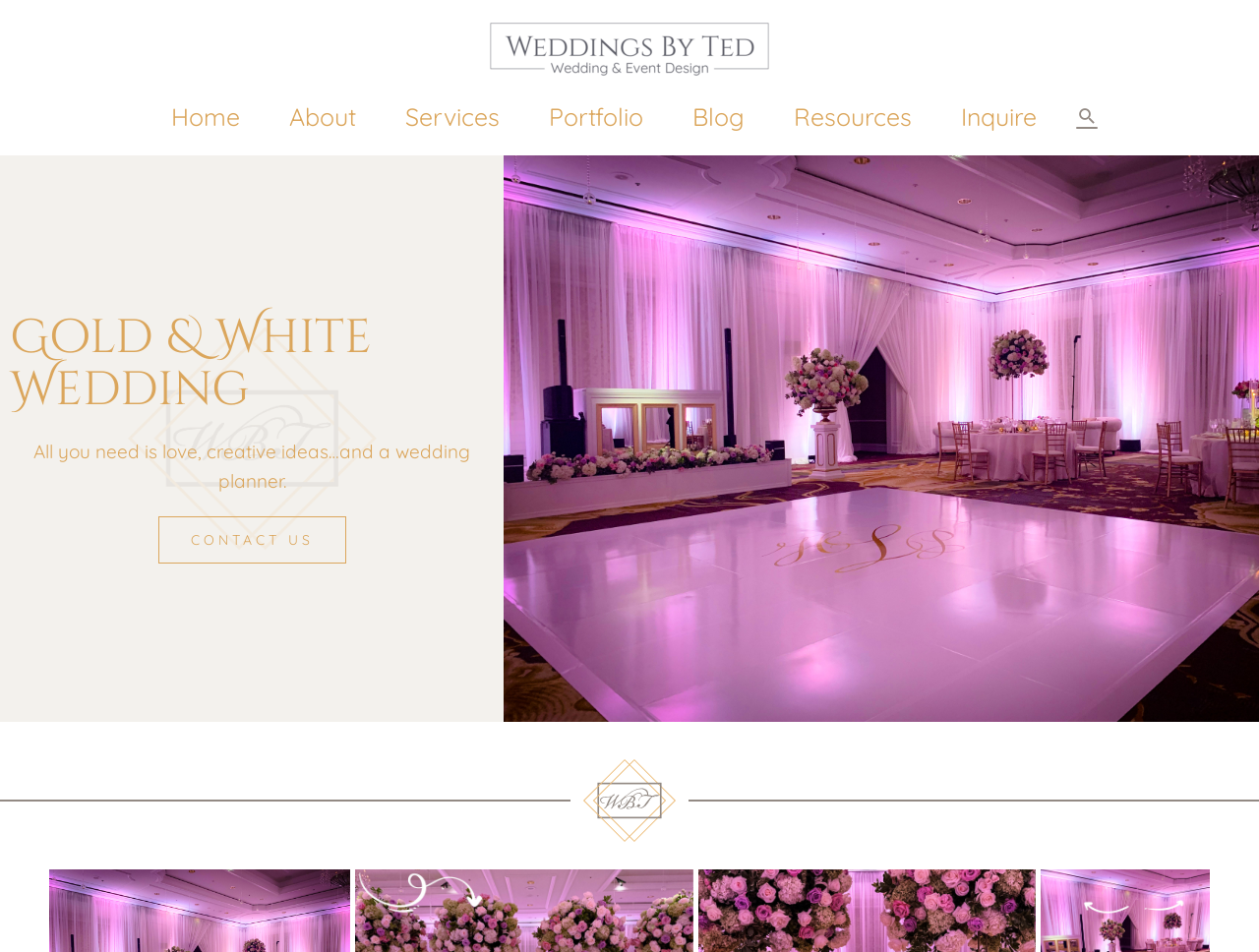Articulate a detailed summary of the webpage's content and design.

The webpage is about Weddings By Ted, a wedding planning service. At the top left of the page, there is a link to the website's homepage, "Weddings By Ted", accompanied by an image with the same name. Below this, there is a navigation menu with 8 links: "Home", "About", "Services", "Portfolio", "Blog", "Resources", "Inquire", and a "Search icon link" at the far right.

The main content of the page is divided into two sections. The first section has two headings. The first heading is "Gold & White Wedding" and the second heading is a quote "All you need is love, creative ideas…and a wedding planner." Below these headings, there is a "CONTACT US" button.

The second section of the main content features a large image that takes up most of the width of the page, located near the bottom. The image is not described, but it likely relates to a wedding or the wedding planning service.

Overall, the webpage has a simple and clean layout, with a clear hierarchy of elements and a focus on the wedding planning service offered by Weddings By Ted.